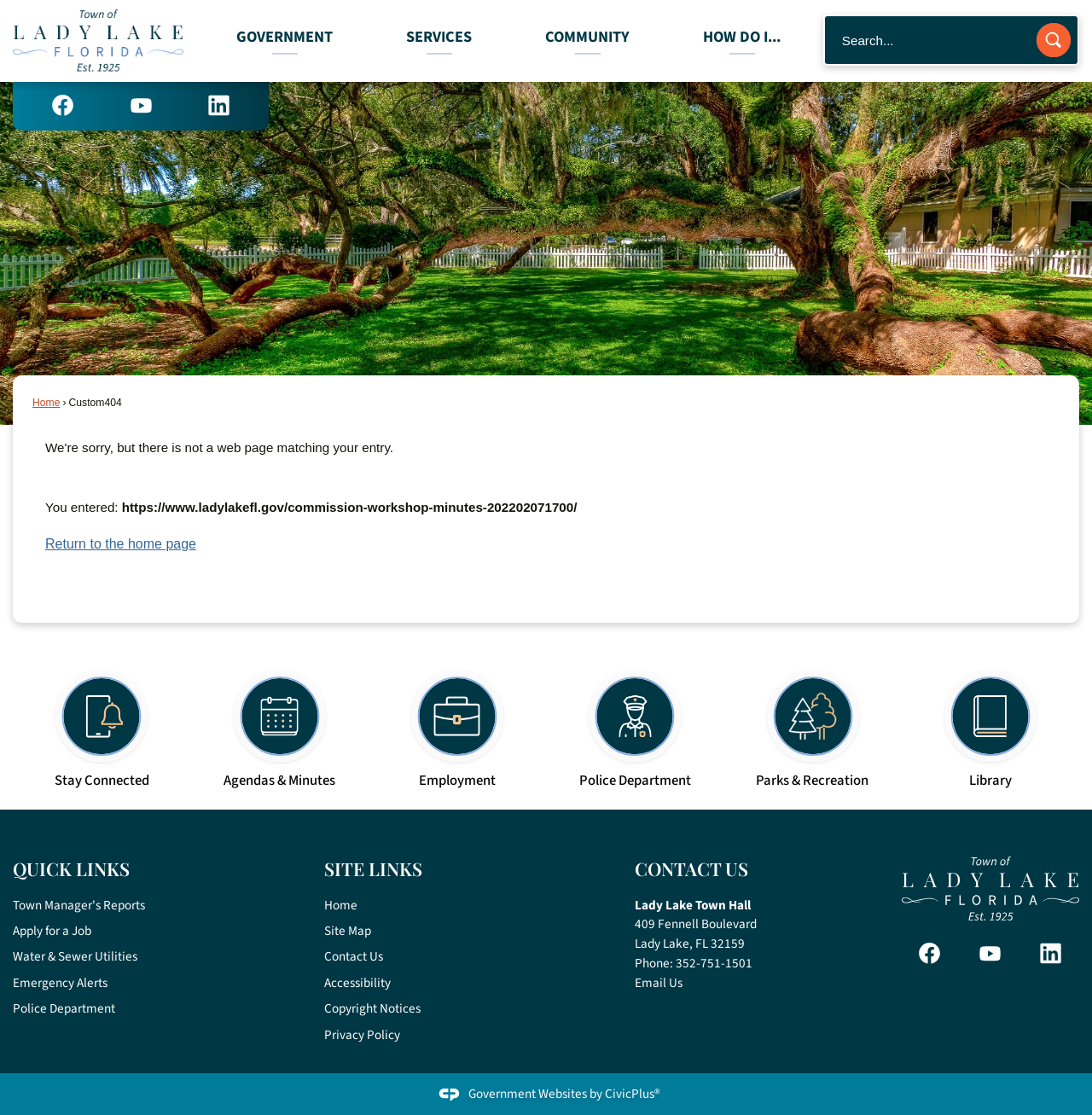Determine the bounding box coordinates of the target area to click to execute the following instruction: "Check QUICK LINKS."

[0.012, 0.75, 0.175, 0.916]